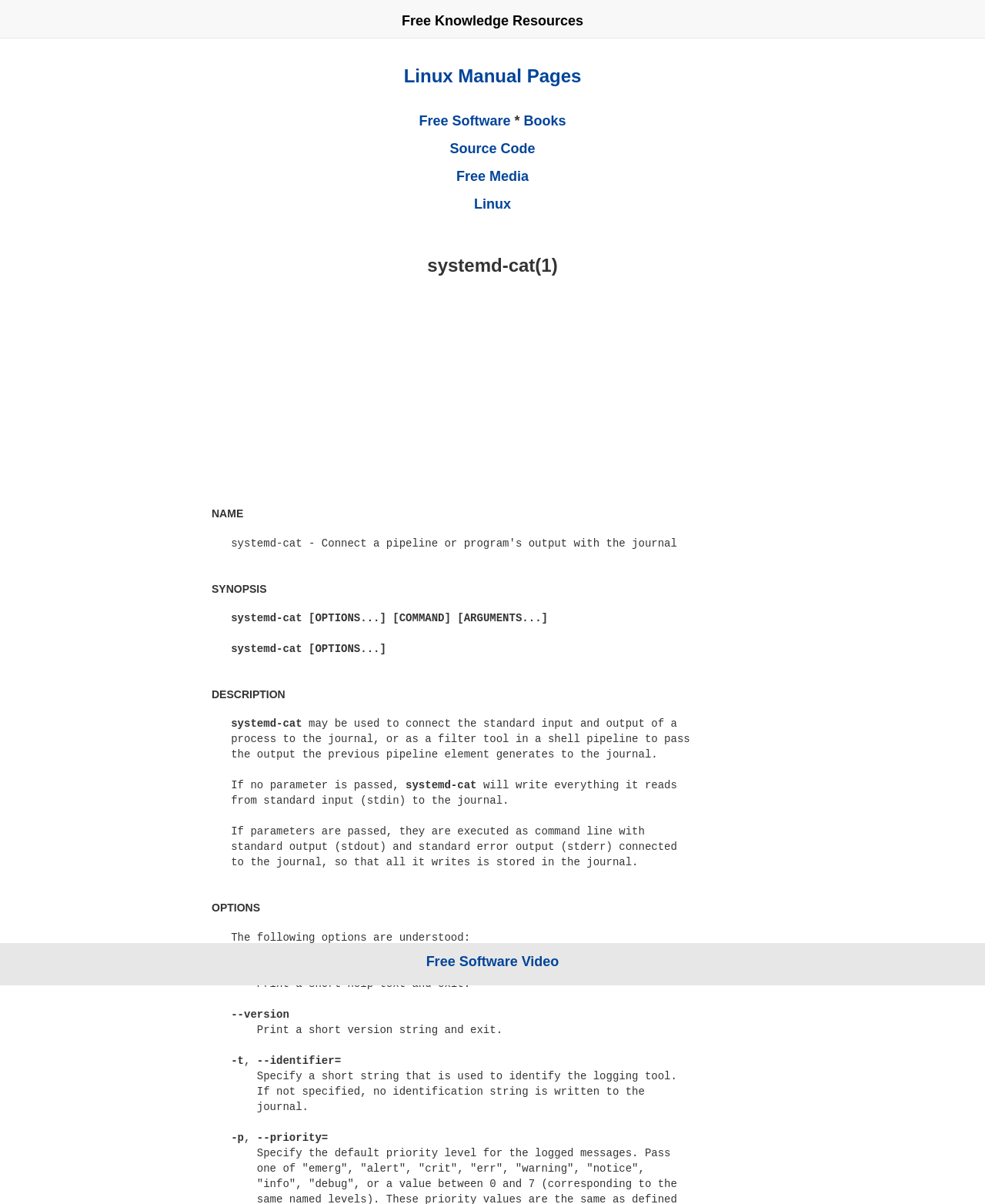Find the bounding box coordinates for the area that should be clicked to accomplish the instruction: "Click on 'Linux'".

[0.481, 0.163, 0.519, 0.176]